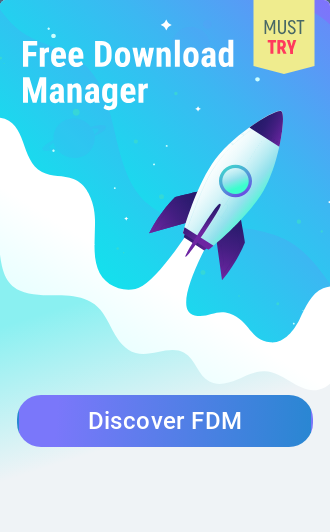Present a detailed portrayal of the image.

The image promotes the "Free Download Manager," featuring a visually engaging design that includes a stylized rocket taking off against a vibrant blue and white background. The rocket symbolizes speed and efficiency, emphasizing the powerful capabilities of the download manager. At the top, the text "Free Download Manager" is prominently displayed, indicating the purpose of the application, while a small label "MUST TRY" in yellow draws attention to its recommended status. Below the rocket, a call-to-action button reads "Discover FDM," inviting users to explore the features of the download manager further. This compelling design effectively communicates the tool's utility and encourages user engagement.